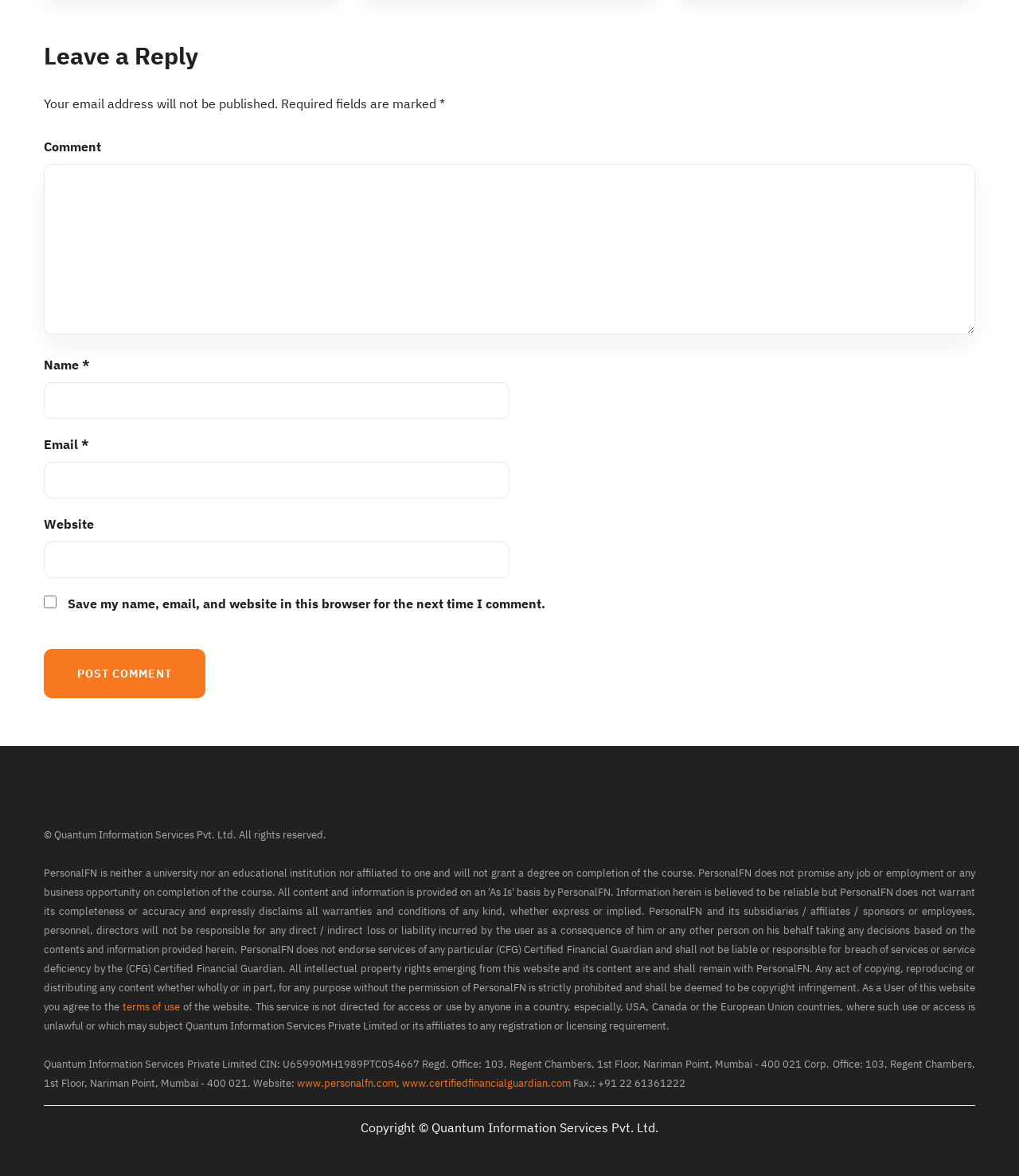Find the bounding box coordinates corresponding to the UI element with the description: "parent_node: Email * aria-describedby="email-notes" name="email"". The coordinates should be formatted as [left, top, right, bottom], with values as floats between 0 and 1.

[0.043, 0.393, 0.5, 0.424]